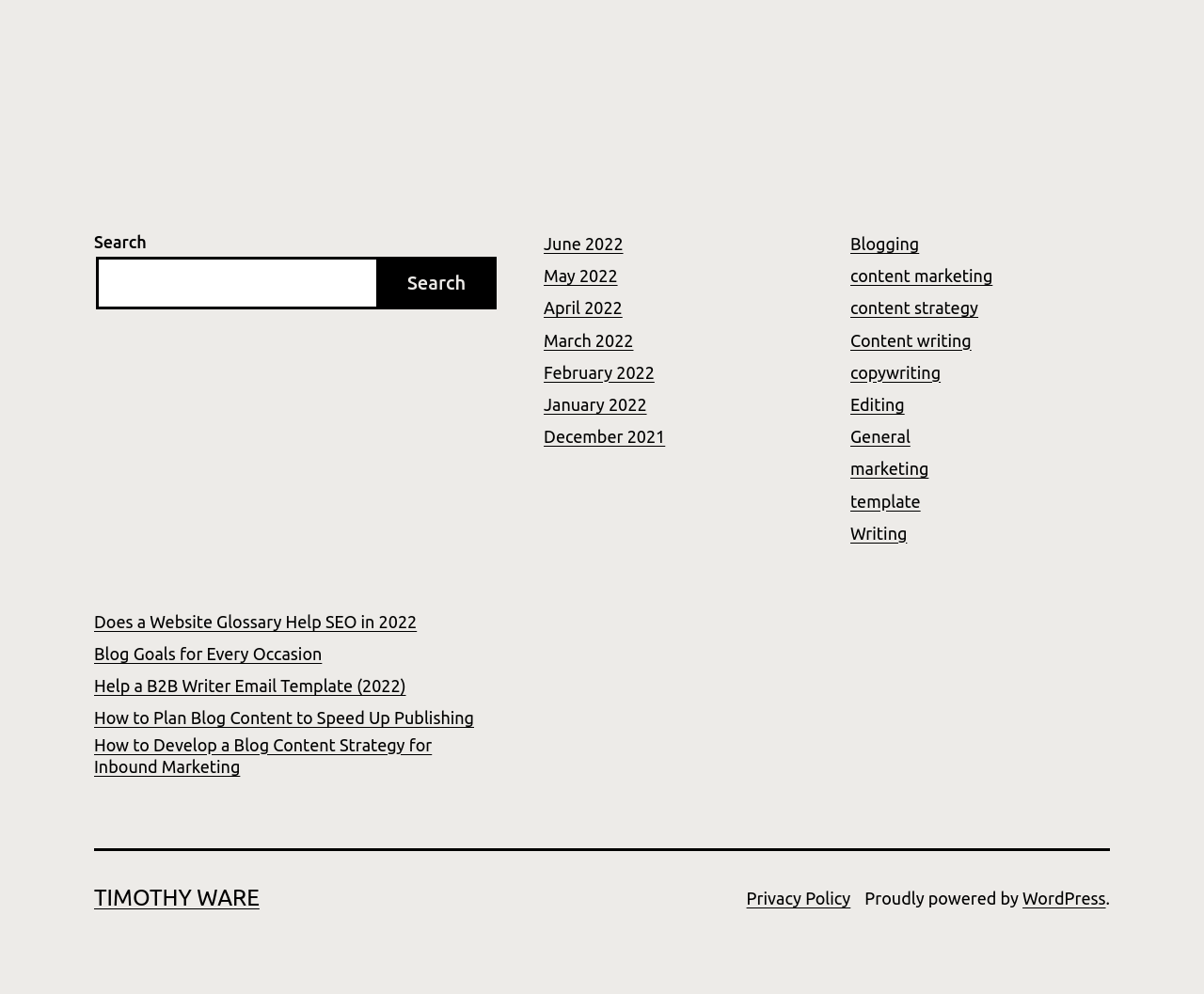Please give a succinct answer to the question in one word or phrase:
What is the purpose of the search box?

To search content